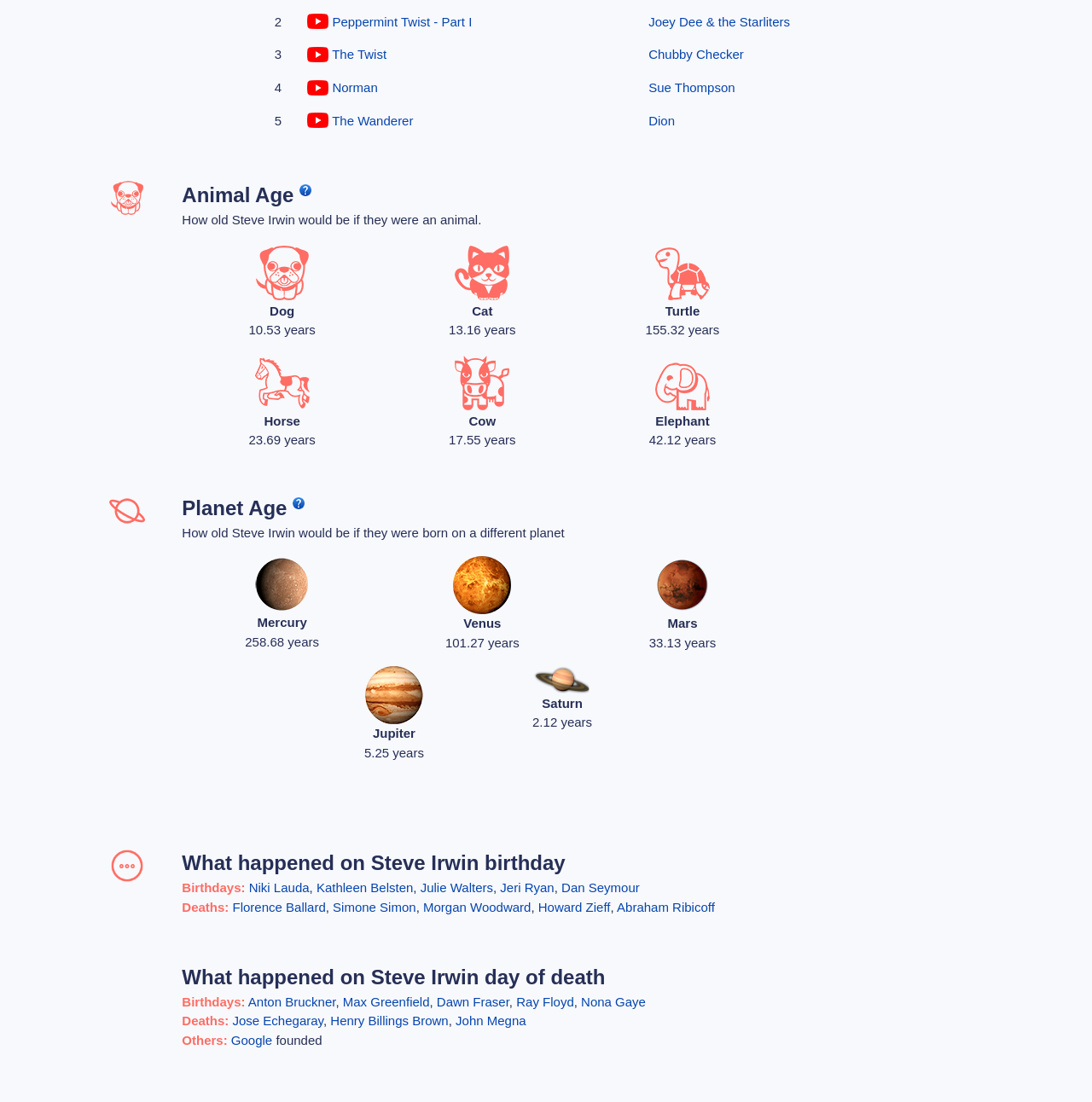Please analyze the image and give a detailed answer to the question:
How old would Steve Irwin be if he were a turtle?

In the 'Animal Age' section, it is shown that Steve Irwin would be 155.32 years old if he were a turtle.